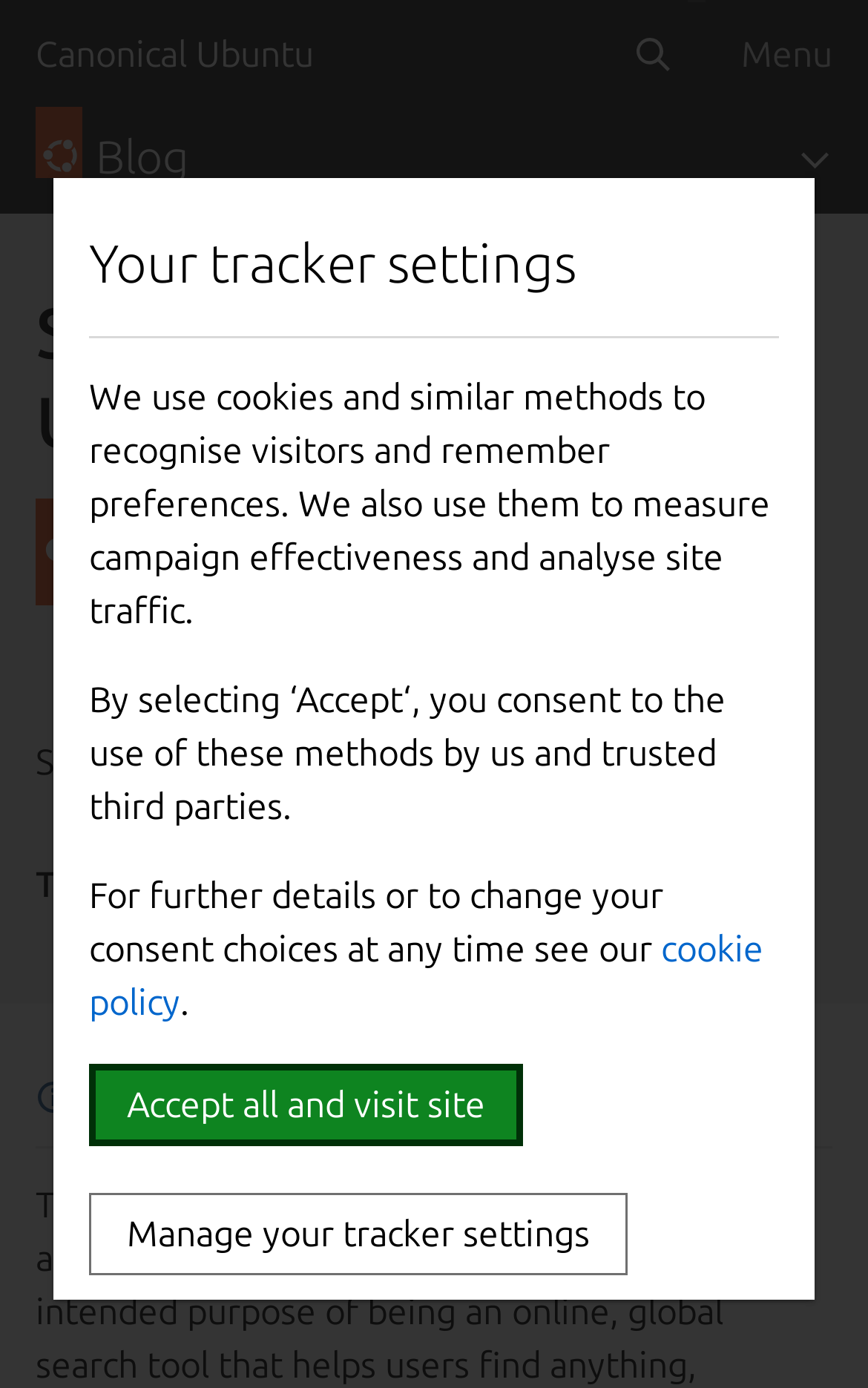Can you show the bounding box coordinates of the region to click on to complete the task described in the instruction: "Follow NCBI on Twitter"?

None